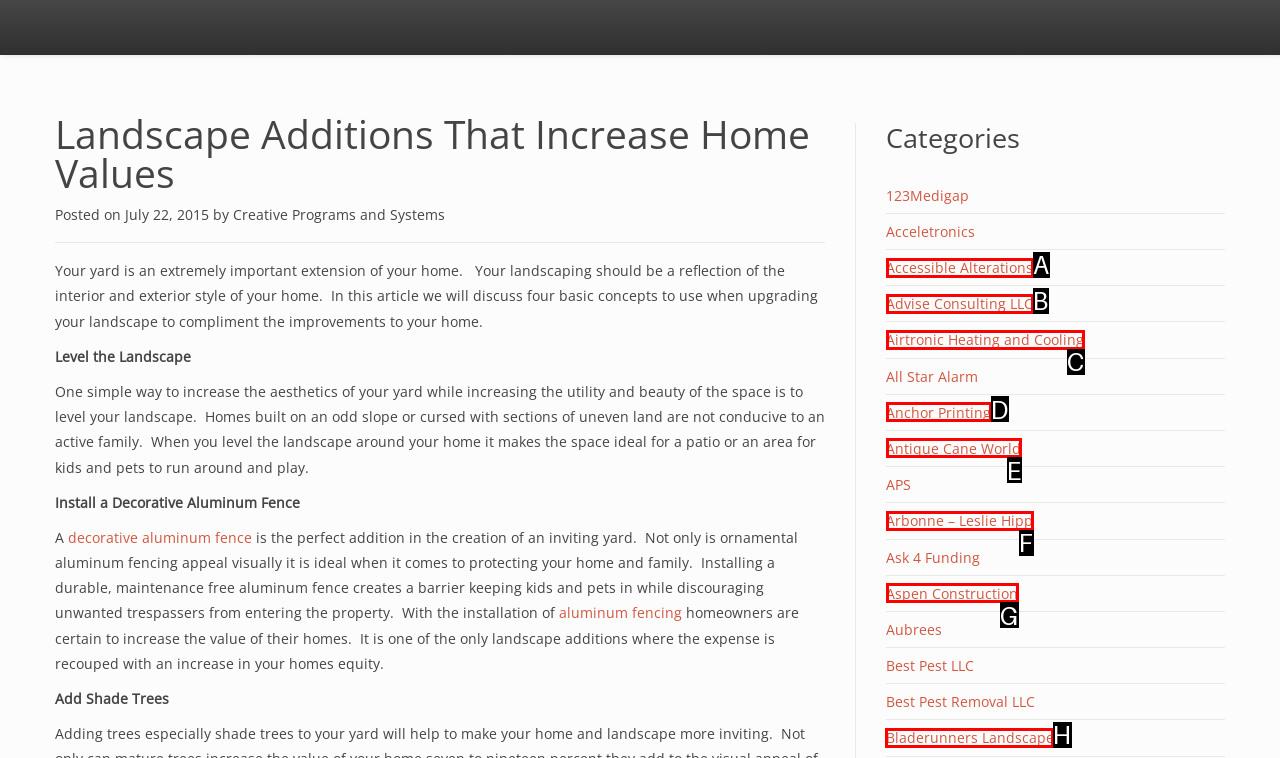Tell me which one HTML element I should click to complete the following task: Explore the category of Bladerunners Landscape Answer with the option's letter from the given choices directly.

H